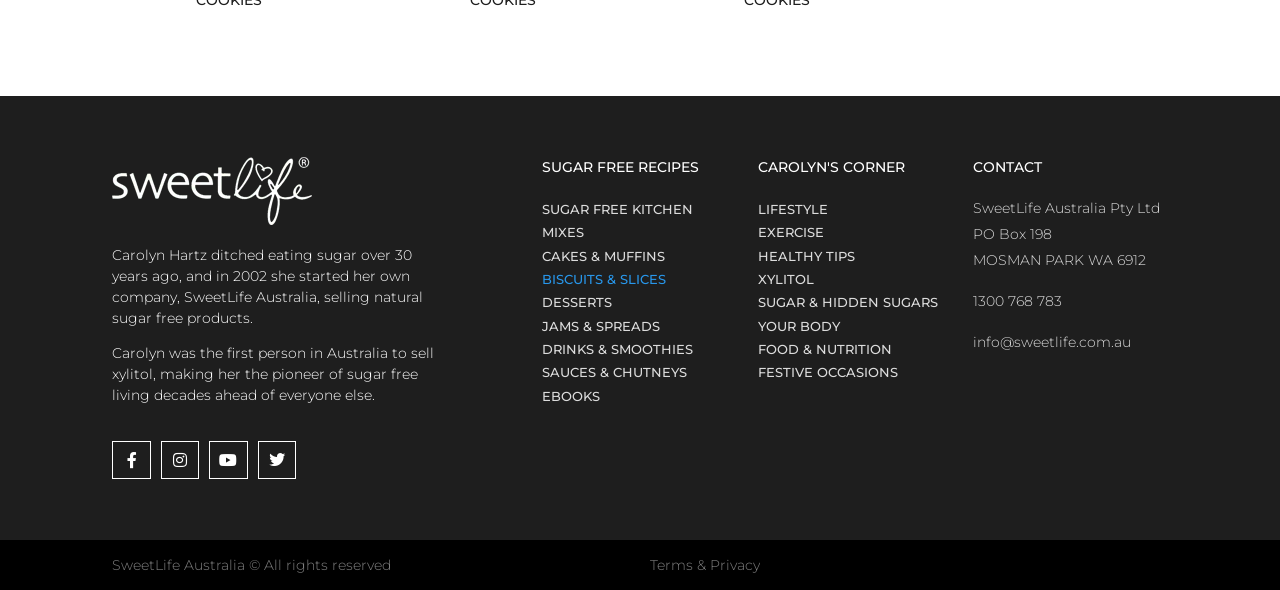Who is the pioneer of sugar free living?
Please answer using one word or phrase, based on the screenshot.

Carolyn Hartz